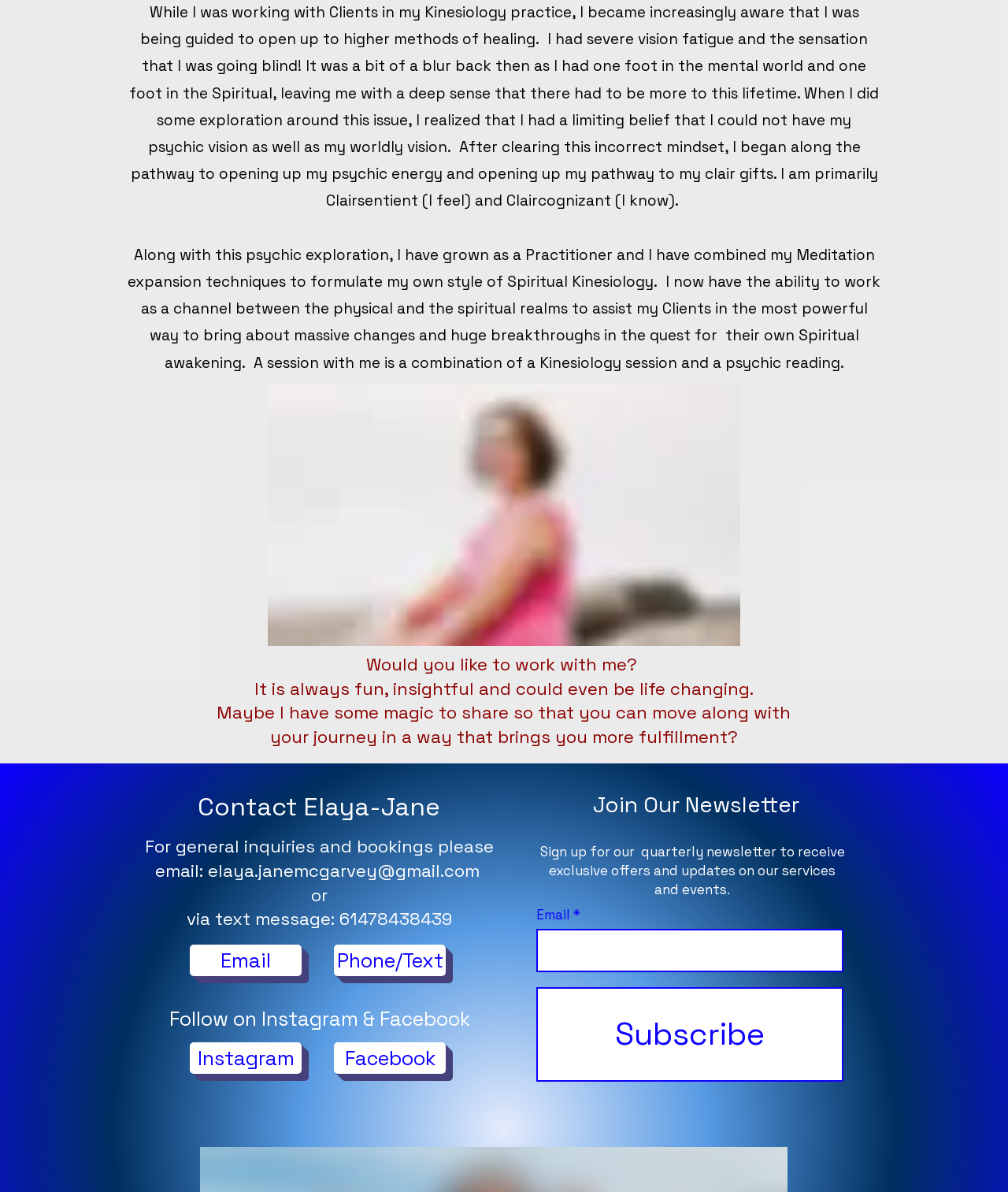How can you contact Elaya-Jane for general inquiries?
Provide a short answer using one word or a brief phrase based on the image.

Email or text message